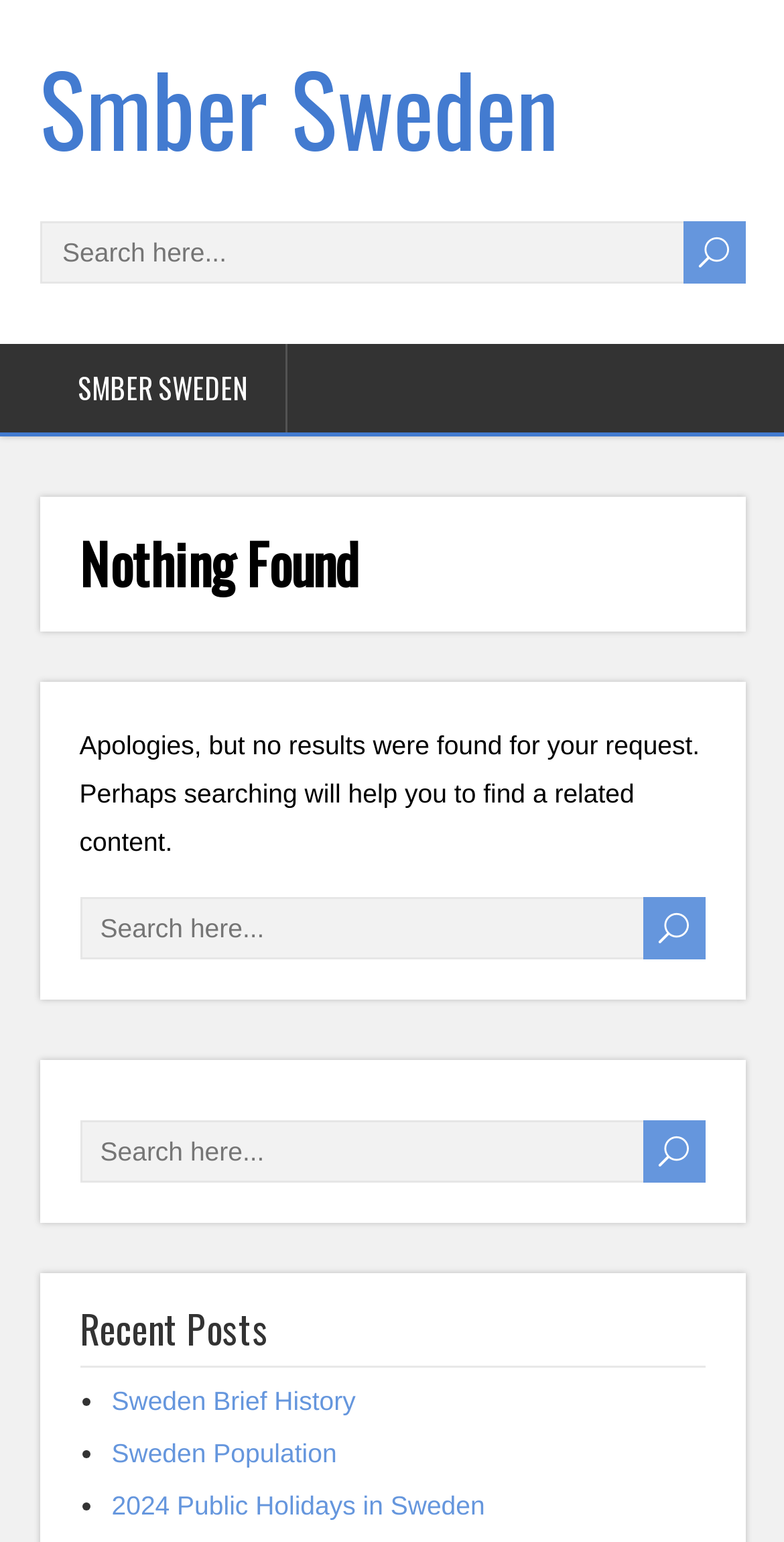What are the recent posts about?
Deliver a detailed and extensive answer to the question.

The recent posts are about Sweden, as indicated by the links 'Sweden Brief History', 'Sweden Population', and '2024 Public Holidays in Sweden' under the 'Recent Posts' section.